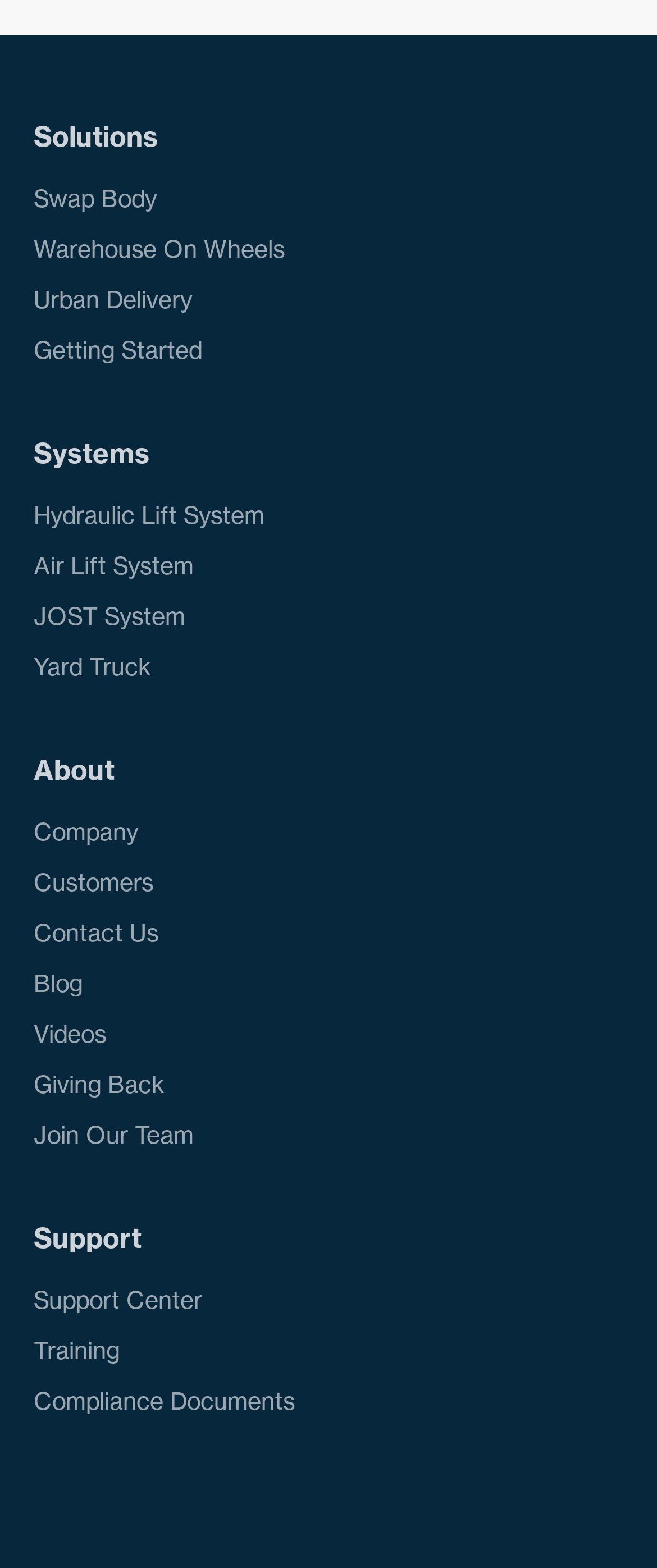What is the last link under the 'Support' category?
Based on the screenshot, provide your answer in one word or phrase.

Compliance Documents